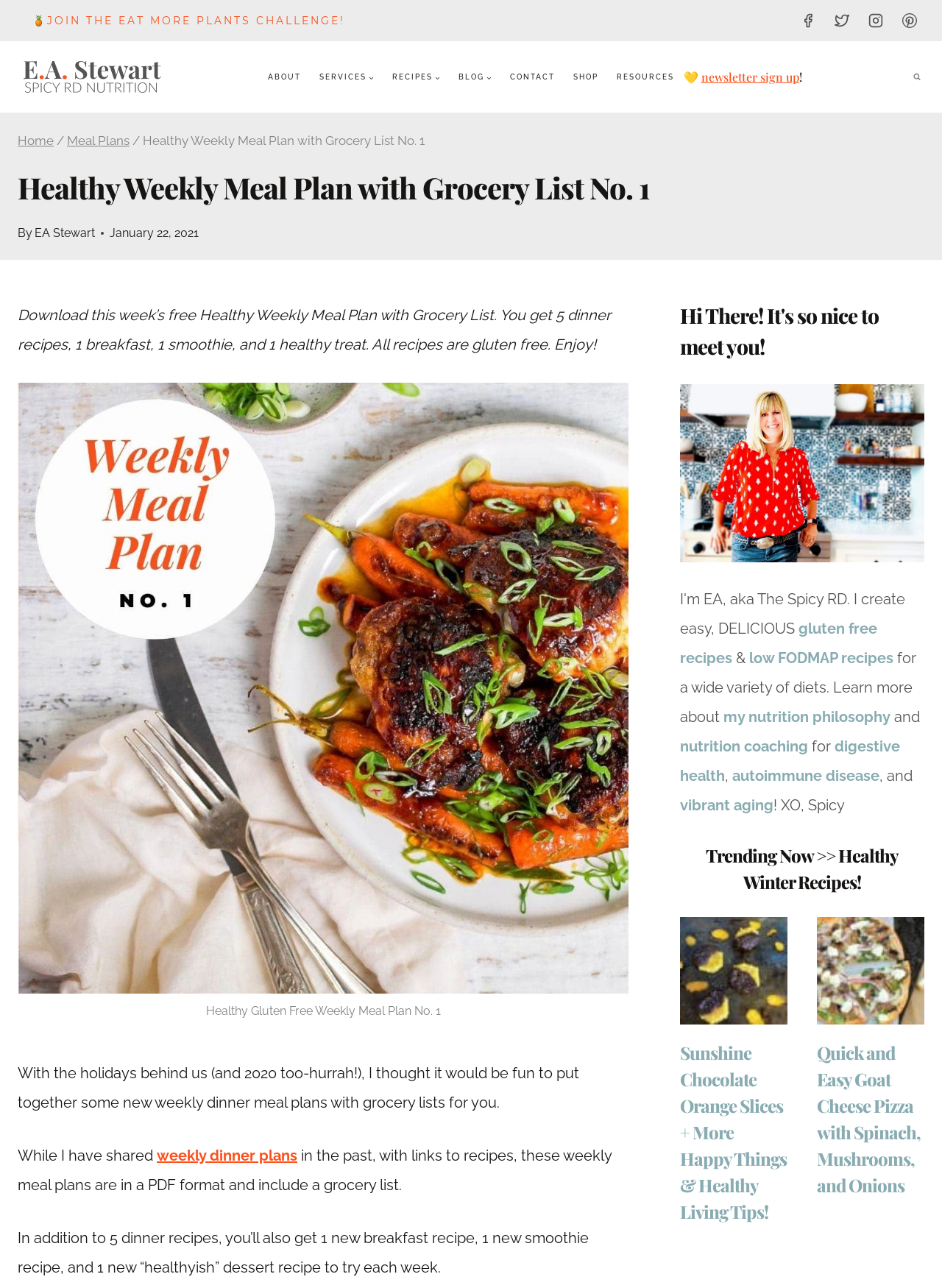What is the number of dinner recipes included in the meal plan?
Look at the image and answer the question using a single word or phrase.

5